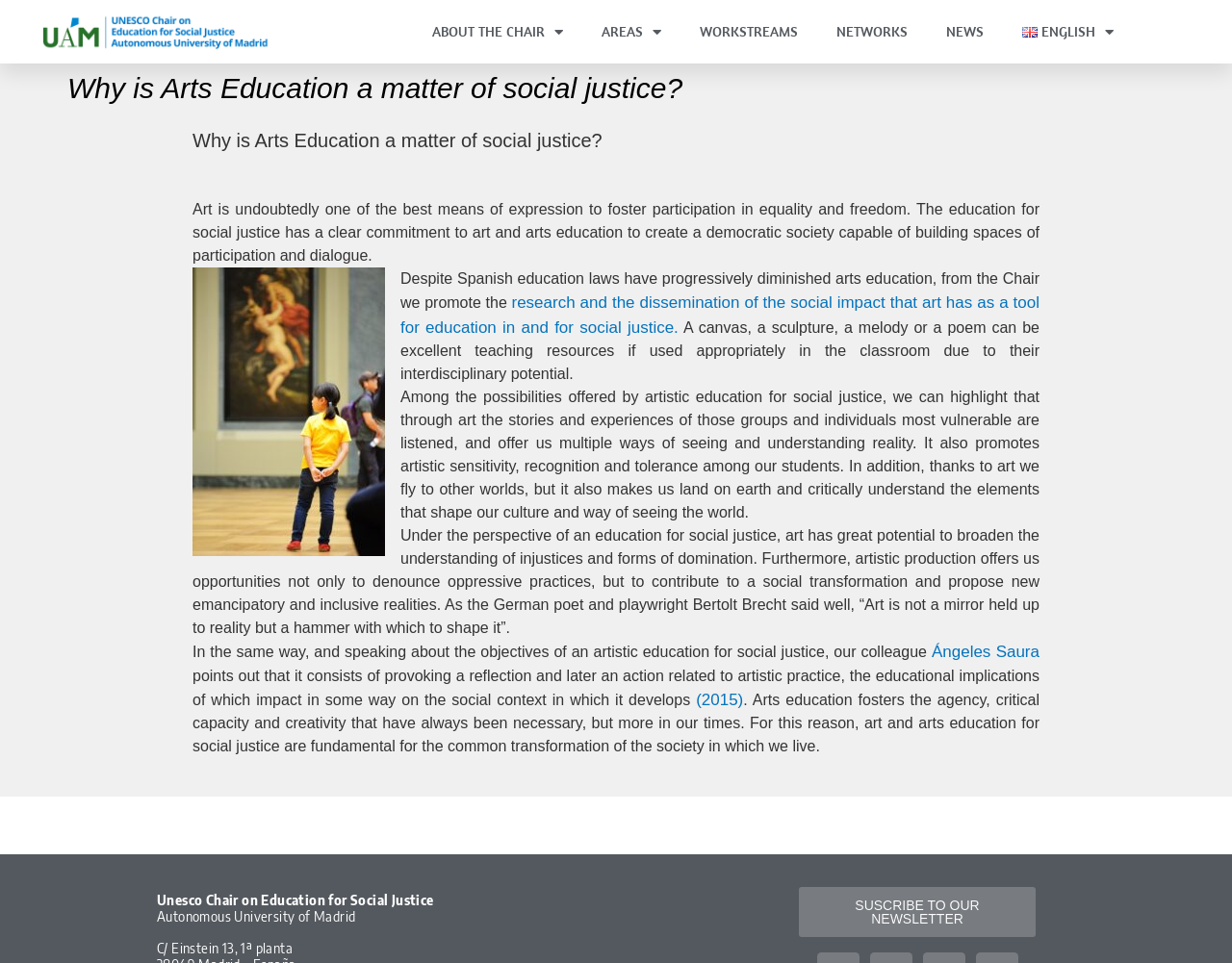Write a detailed summary of the webpage, including text, images, and layout.

The webpage is about the UNESCO Chair on Education for Social Justice, with a focus on arts education as a matter of social justice. At the top, there is a navigation menu with links to "ABOUT THE CHAIR", "AREAS", "WORKSTREAMS", "NETWORKS", "NEWS", and "ENGLISH", with some of these links having dropdown menus.

Below the navigation menu, there is a main section with a header that displays the title "Why is Arts Education a matter of social justice?" in a large font. This title is repeated again below, followed by a series of paragraphs that discuss the importance of arts education in fostering participation, equality, and freedom. The text explains how arts education can be used as a tool for social justice, promoting critical thinking, creativity, and agency.

The paragraphs are interspersed with links to related research and resources, including a quote from Bertolt Brecht. There is also a mention of a colleague, Ángeles Saura, who has written about the objectives of artistic education for social justice.

At the bottom of the page, there is a footer section with the title "Unesco Chair on Education for Social Justice" and the address of the Autonomous University of Madrid. There is also a link to subscribe to a newsletter.

Overall, the webpage presents a thoughtful and well-structured discussion on the importance of arts education in promoting social justice, with a clear and concise writing style.